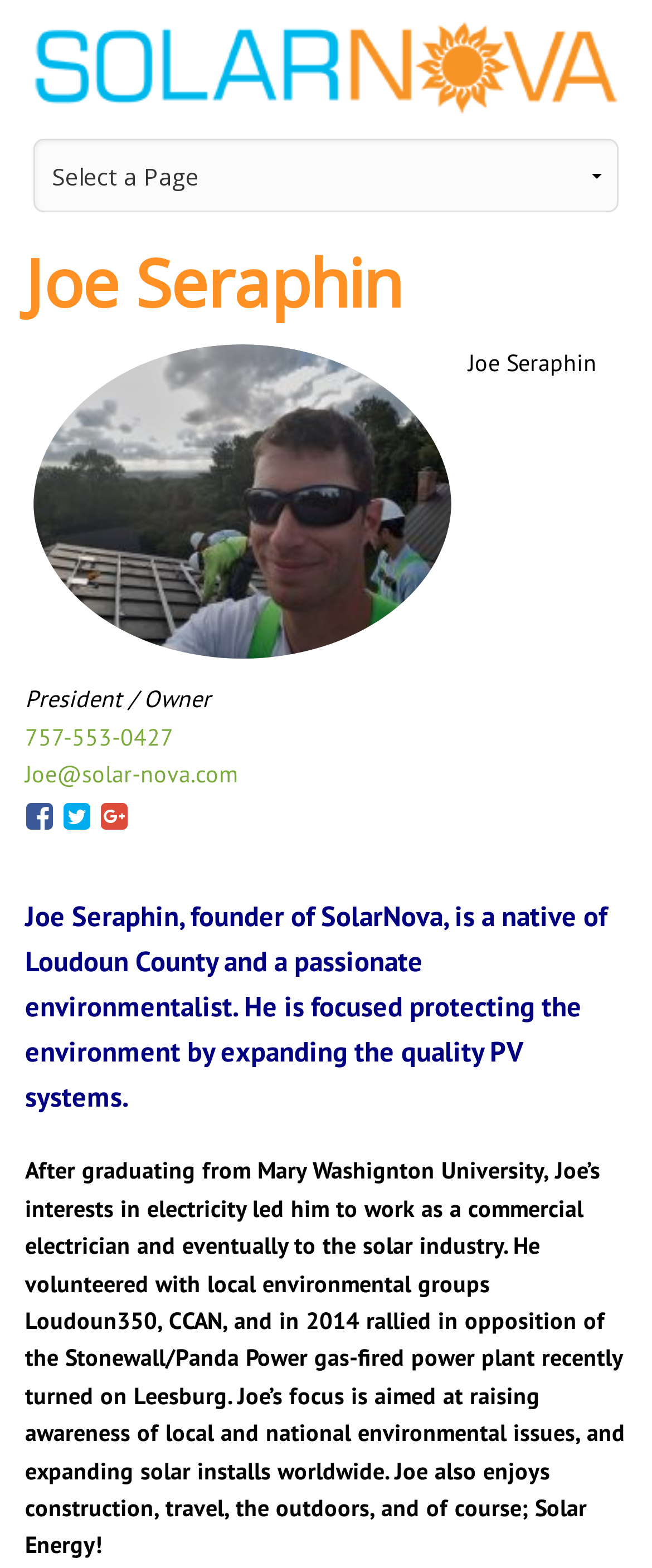Create a detailed narrative of the webpage’s visual and textual elements.

The webpage is about Joe Seraphin, the founder of SolarNova. At the top, there is a link to SolarNova, accompanied by an image with the same name, taking up most of the width of the page. Below this, there is a combobox with a header that contains the name "Joe Seraphin" in a heading element. 

To the right of the header, there is an image, followed by a text "President / Owner" and three links: a phone number, an email address, and three social media icons. 

Below these elements, there is a paragraph of text that describes Joe Seraphin as a native of Loudoun County and a passionate environmentalist, focused on protecting the environment by expanding the quality PV systems. 

Further down, there is another paragraph of text that provides more information about Joe's background, including his education, work experience, and interests. This text also mentions his involvement with local environmental groups and his focus on raising awareness of environmental issues.